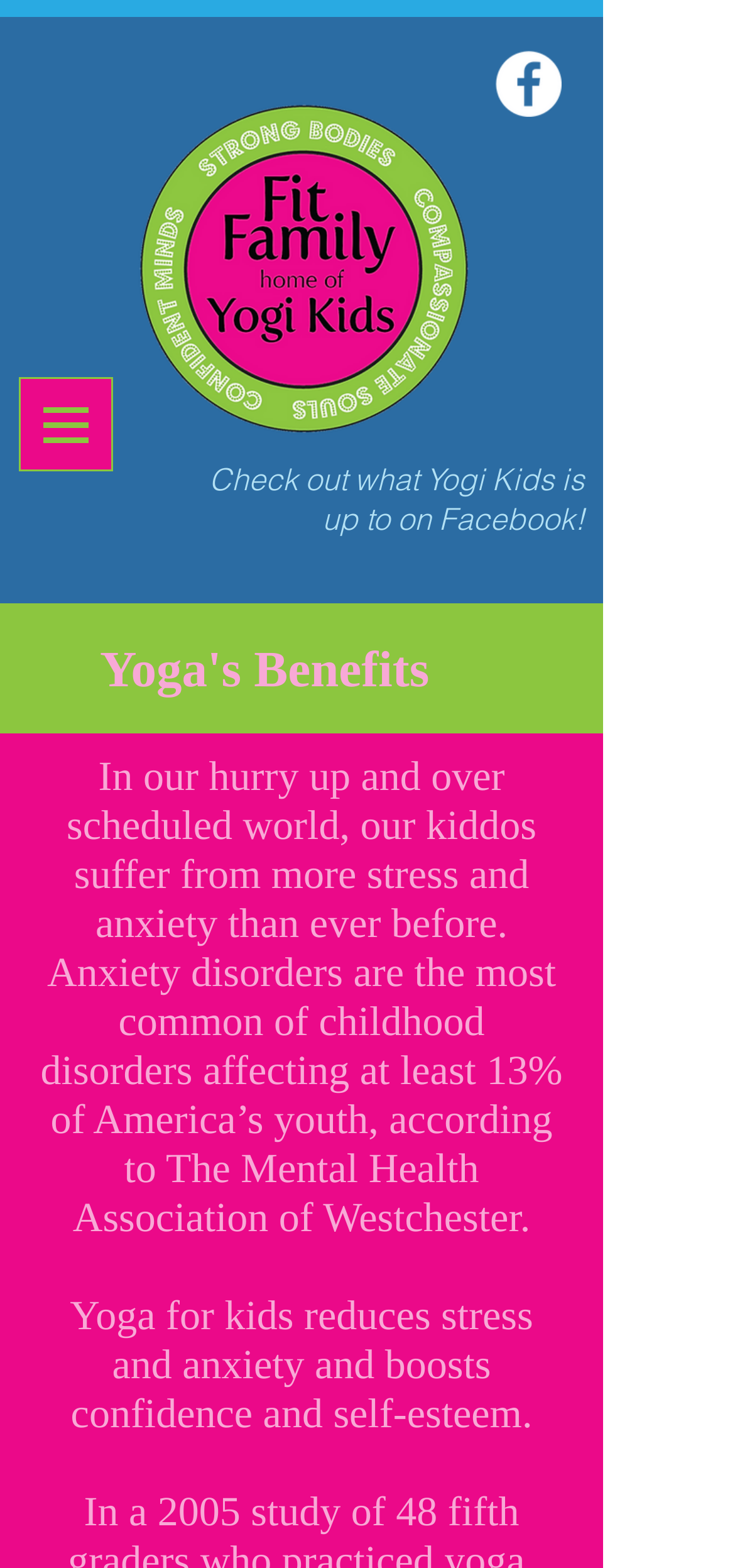What social media platform is mentioned?
Refer to the screenshot and respond with a concise word or phrase.

Facebook